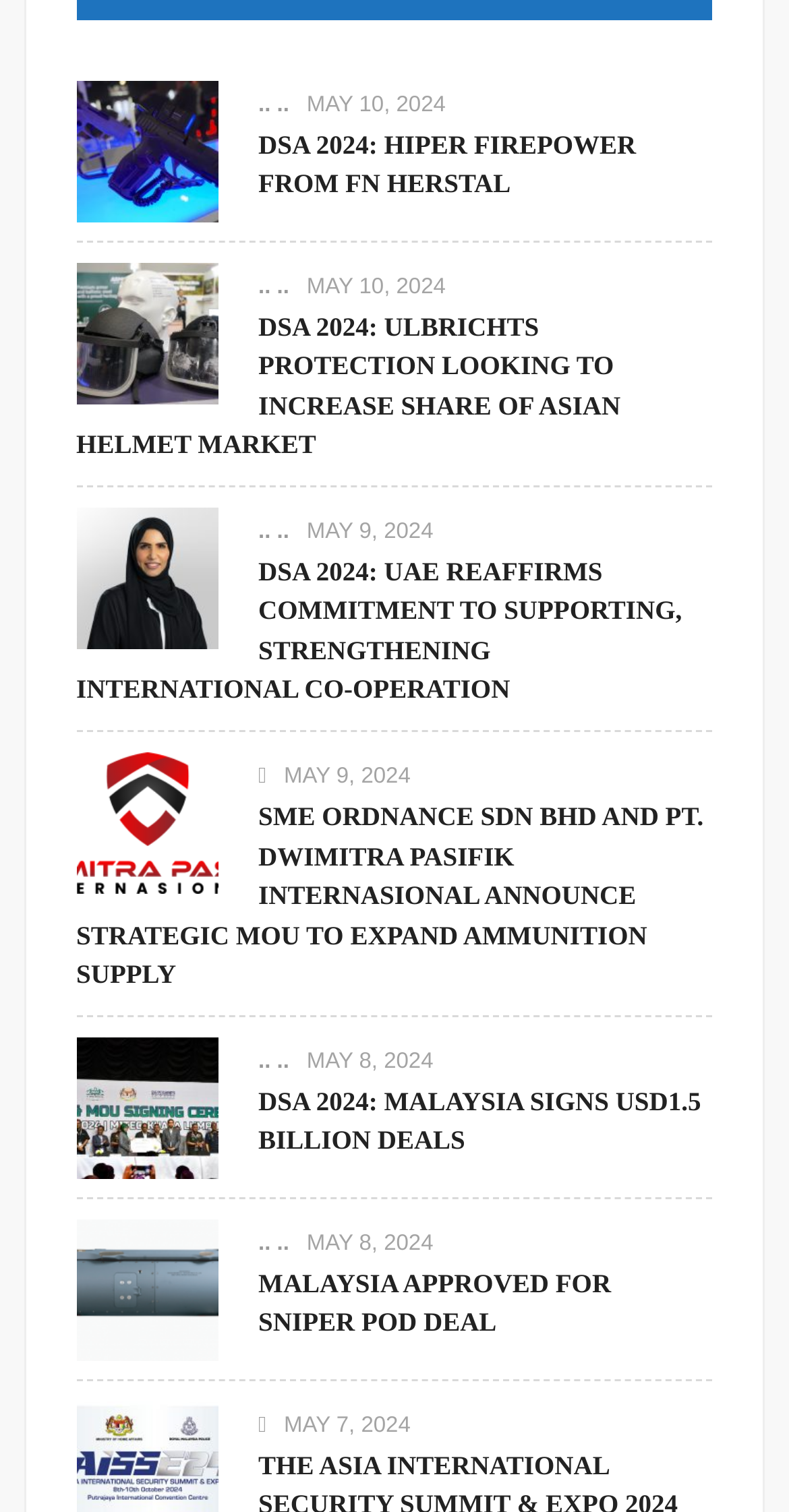Please identify the bounding box coordinates of the clickable area that will fulfill the following instruction: "Read the news published on MAY 10, 2024". The coordinates should be in the format of four float numbers between 0 and 1, i.e., [left, top, right, bottom].

[0.389, 0.061, 0.565, 0.077]